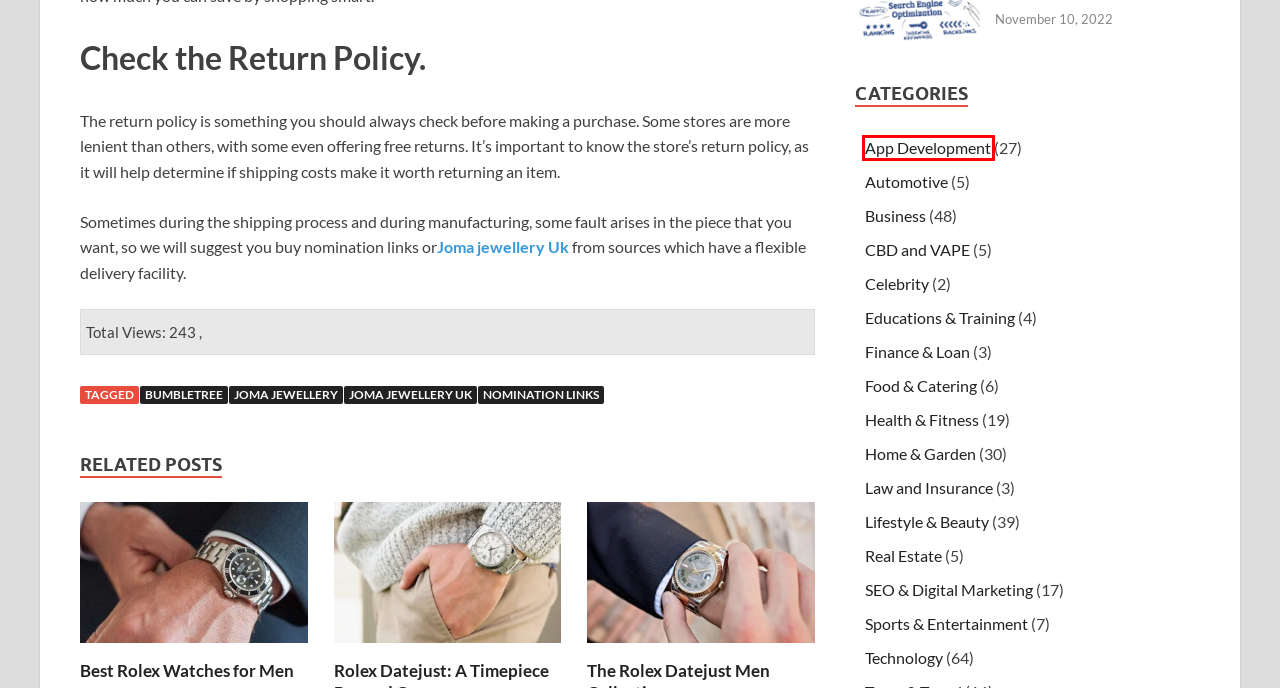A screenshot of a webpage is given with a red bounding box around a UI element. Choose the description that best matches the new webpage shown after clicking the element within the red bounding box. Here are the candidates:
A. App Development
B. Automotive Archives - F95zone Magazine
C. AllMoviesHub: Exploring the Cinematic Universe.
D. Contact Us - F95zone Magazine
E. 9 Reasons to Use an SEO Service in London
F. F95zone Magazine - F95zone | Latest magazine, Articles and Blogs
G. Food & Catering Archives - F95zone Magazine
H. Joma Jewellery UK | Shop Stunning Joma Bracelets– Bumbletree

A